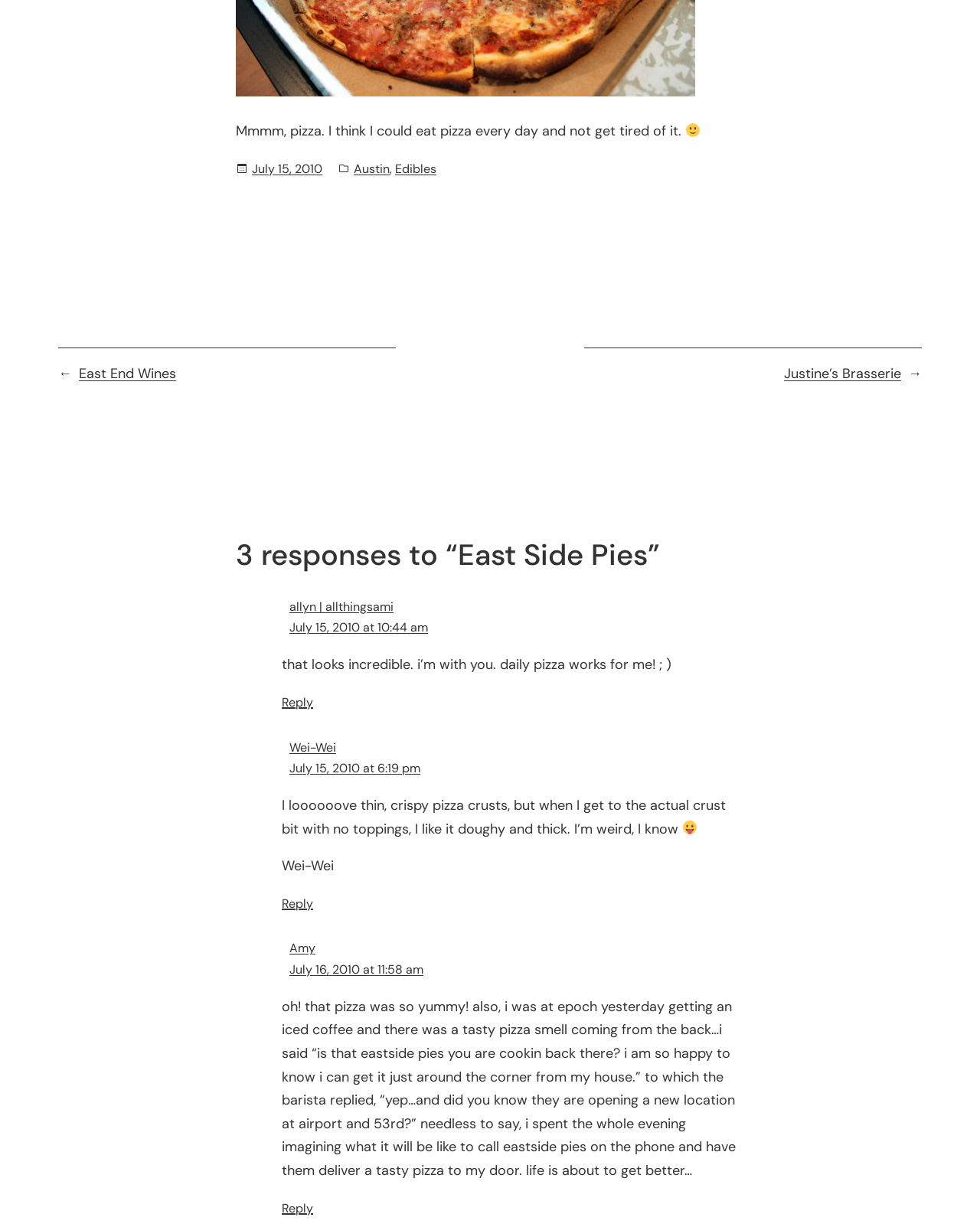Given the following UI element description: "title="east side pies pie"", find the bounding box coordinates in the webpage screenshot.

[0.241, 0.068, 0.709, 0.083]